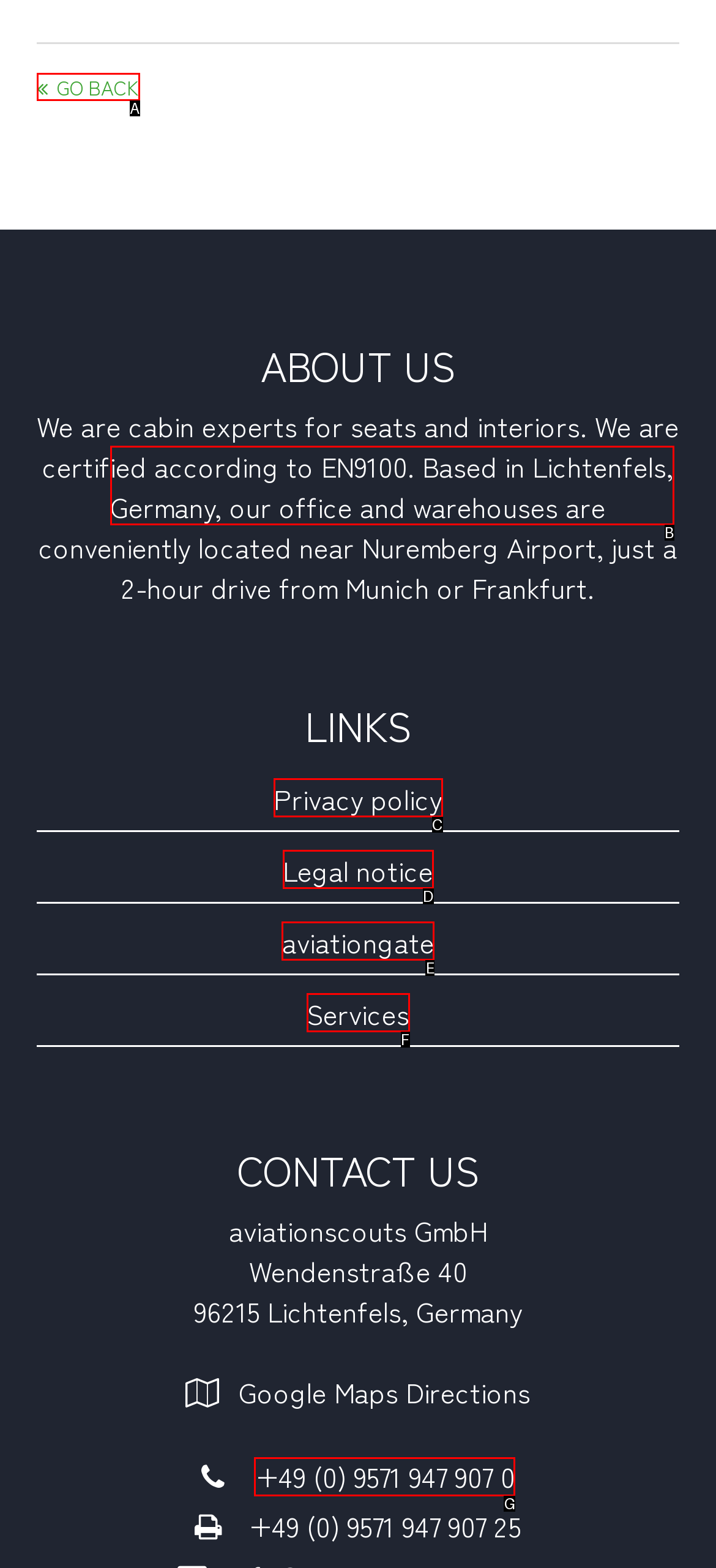Match the description: aviationgate to the appropriate HTML element. Respond with the letter of your selected option.

E